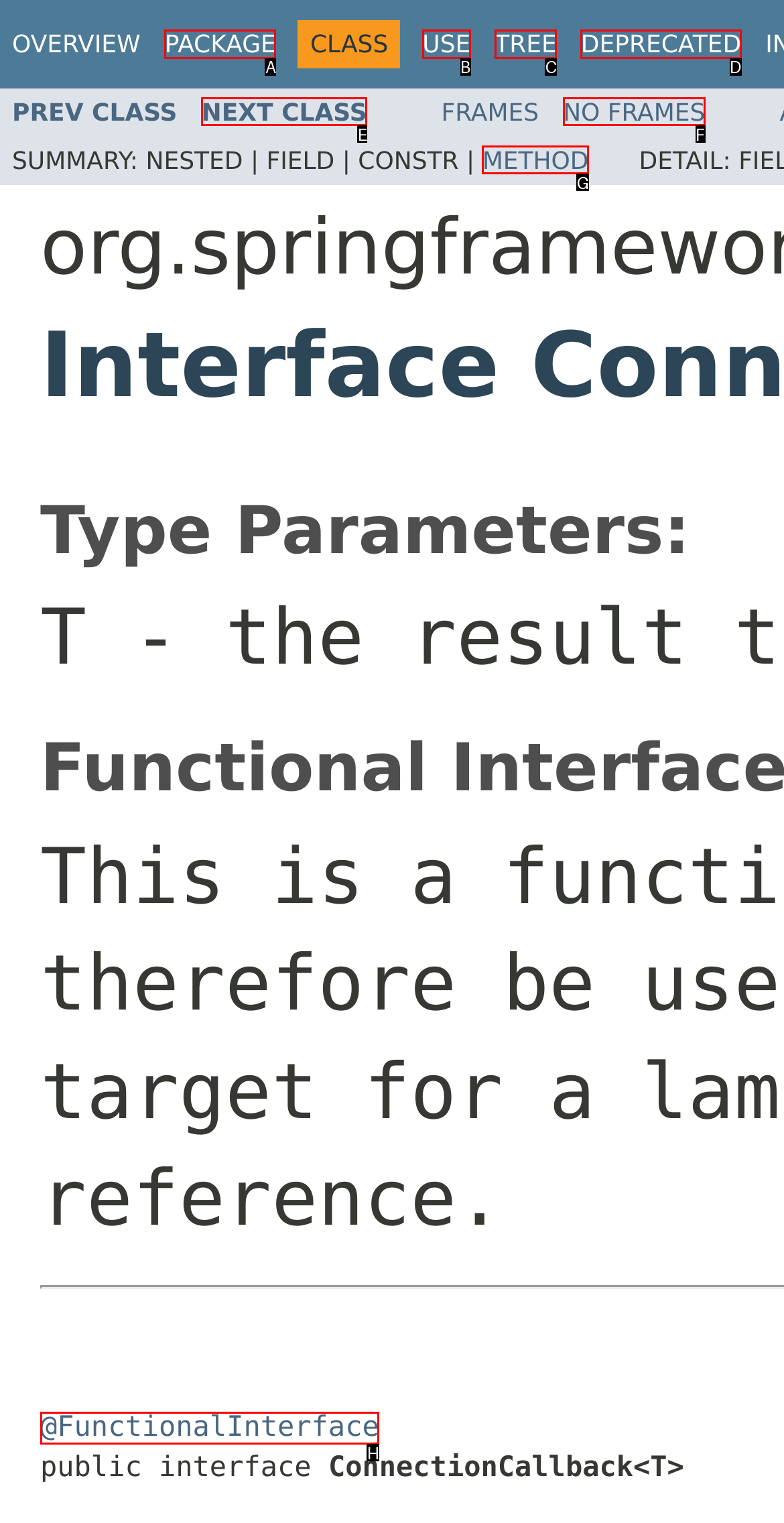Based on the element description: Method, choose the best matching option. Provide the letter of the option directly.

G